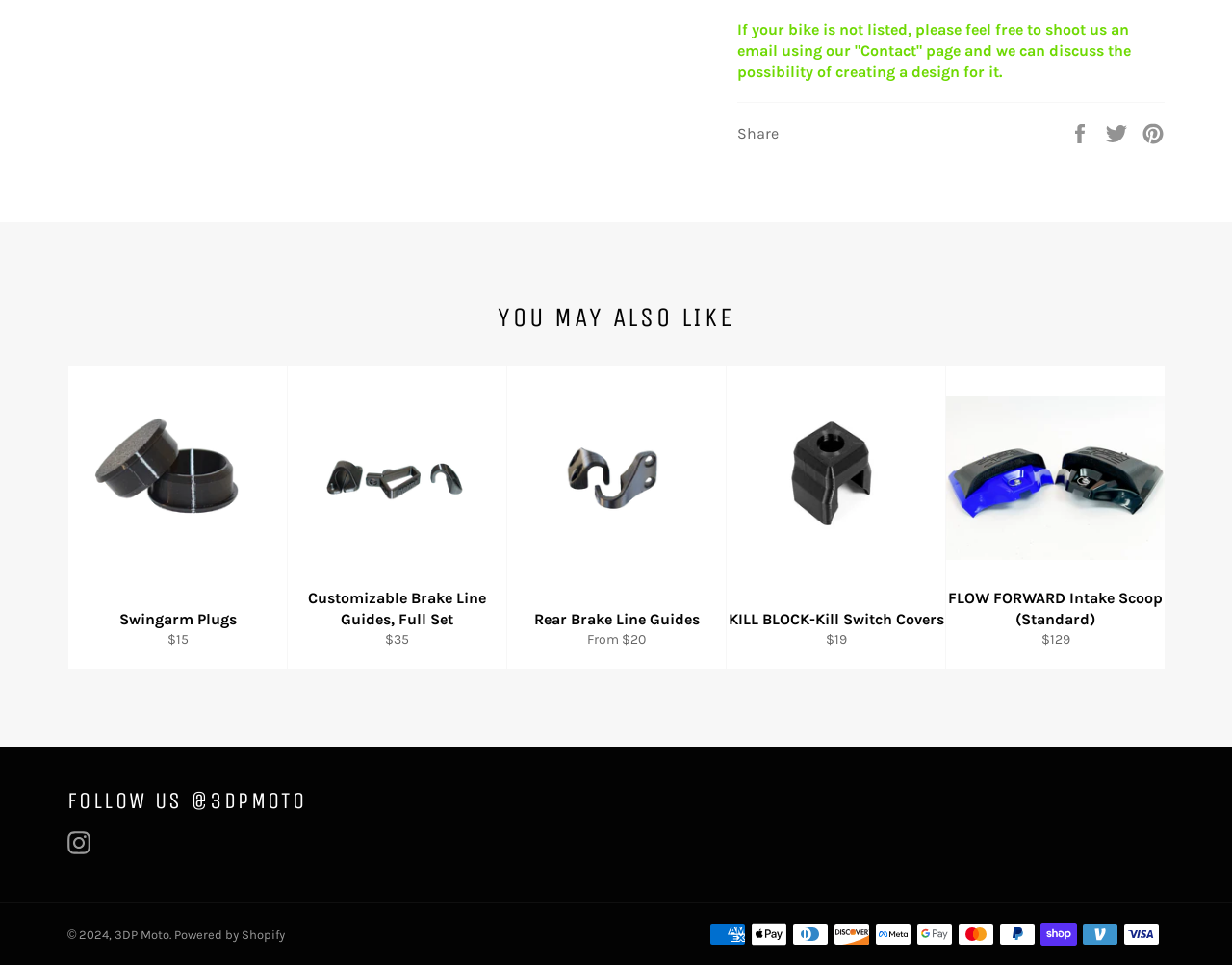What is the price of 'KILL BLOCK-Kill Switch Covers'?
Answer the question based on the image using a single word or a brief phrase.

$19